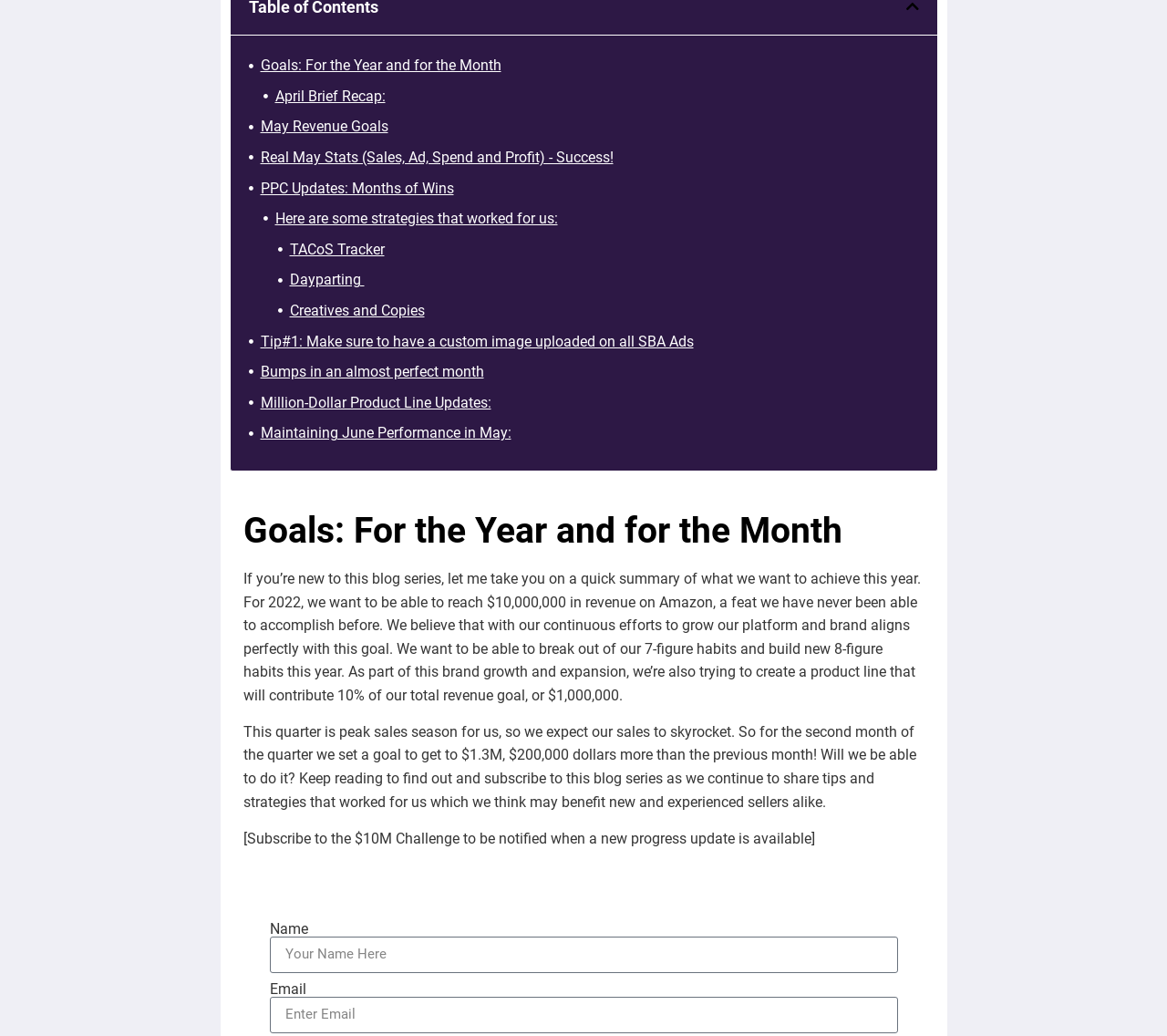Given the webpage screenshot, identify the bounding box of the UI element that matches this description: "Dayparting".

[0.248, 0.259, 0.312, 0.282]